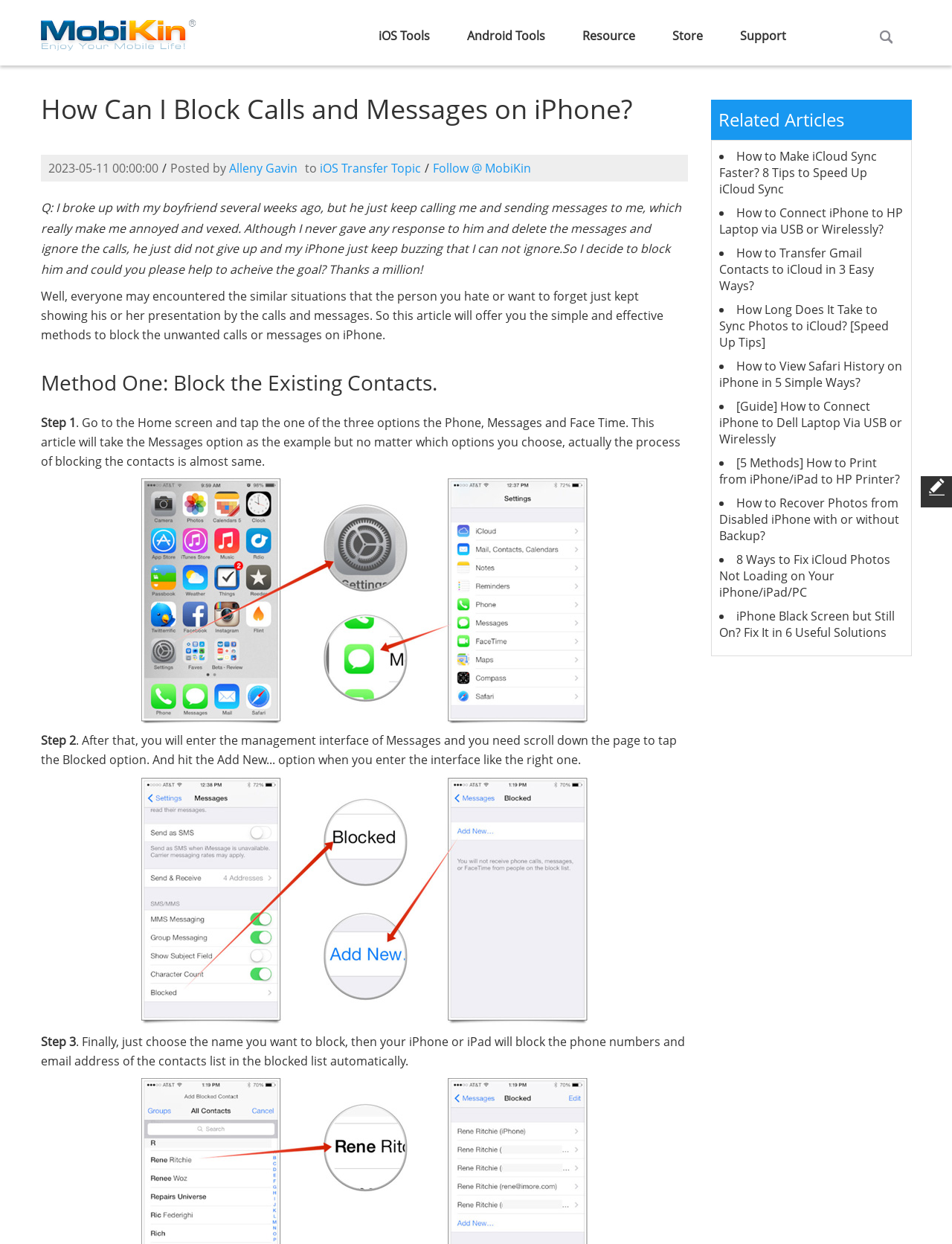Explain the webpage in detail, including its primary components.

This webpage is about blocking unwanted calls and messages on iPhones. At the top, there is a logo of "MobiKin" with a link to the website. Below the logo, there are five links to different sections of the website, including "iOS Tools", "Android Tools", "Resource", "Store", and "Support".

The main content of the webpage starts with a heading that asks "How Can I Block Calls and Messages on iPhone?" followed by a date and author information. The article begins with a question from a user who wants to block an ex-boyfriend's calls and messages, and the author provides a solution to this problem.

The solution is divided into three steps, each with a heading and a detailed description. The steps explain how to block existing contacts on an iPhone using the Messages app. There are also screenshots and images to illustrate the process.

Below the main content, there is a section titled "Related Articles" with a list of eight links to other articles on the website. These articles cover topics such as iCloud syncing, connecting iPhone to laptops, transferring contacts, and more.

Overall, the webpage is focused on providing a solution to a specific problem, with clear steps and explanations, and additional resources for related topics.